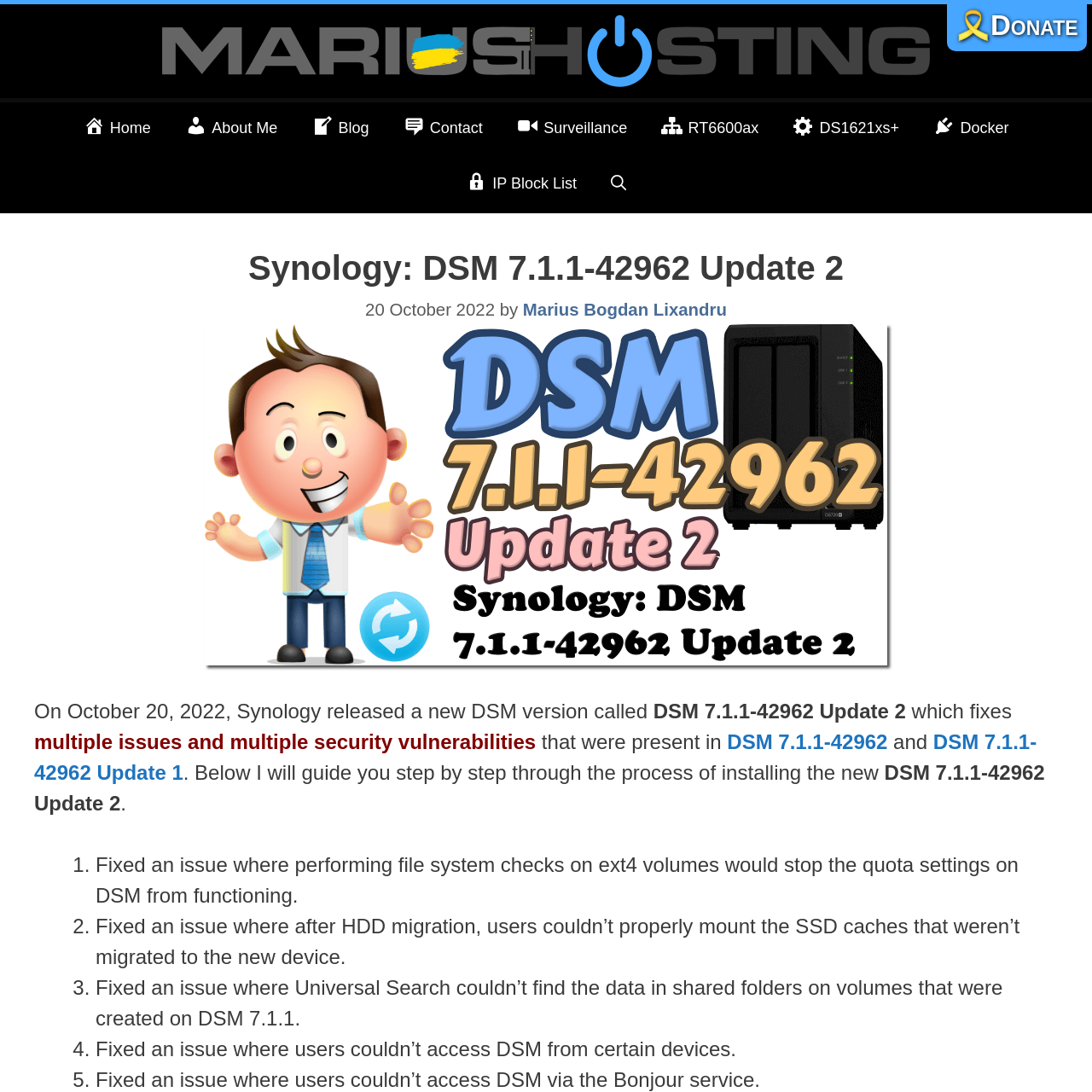Select the bounding box coordinates of the element I need to click to carry out the following instruction: "Click the 'Contact' link".

[0.354, 0.094, 0.458, 0.145]